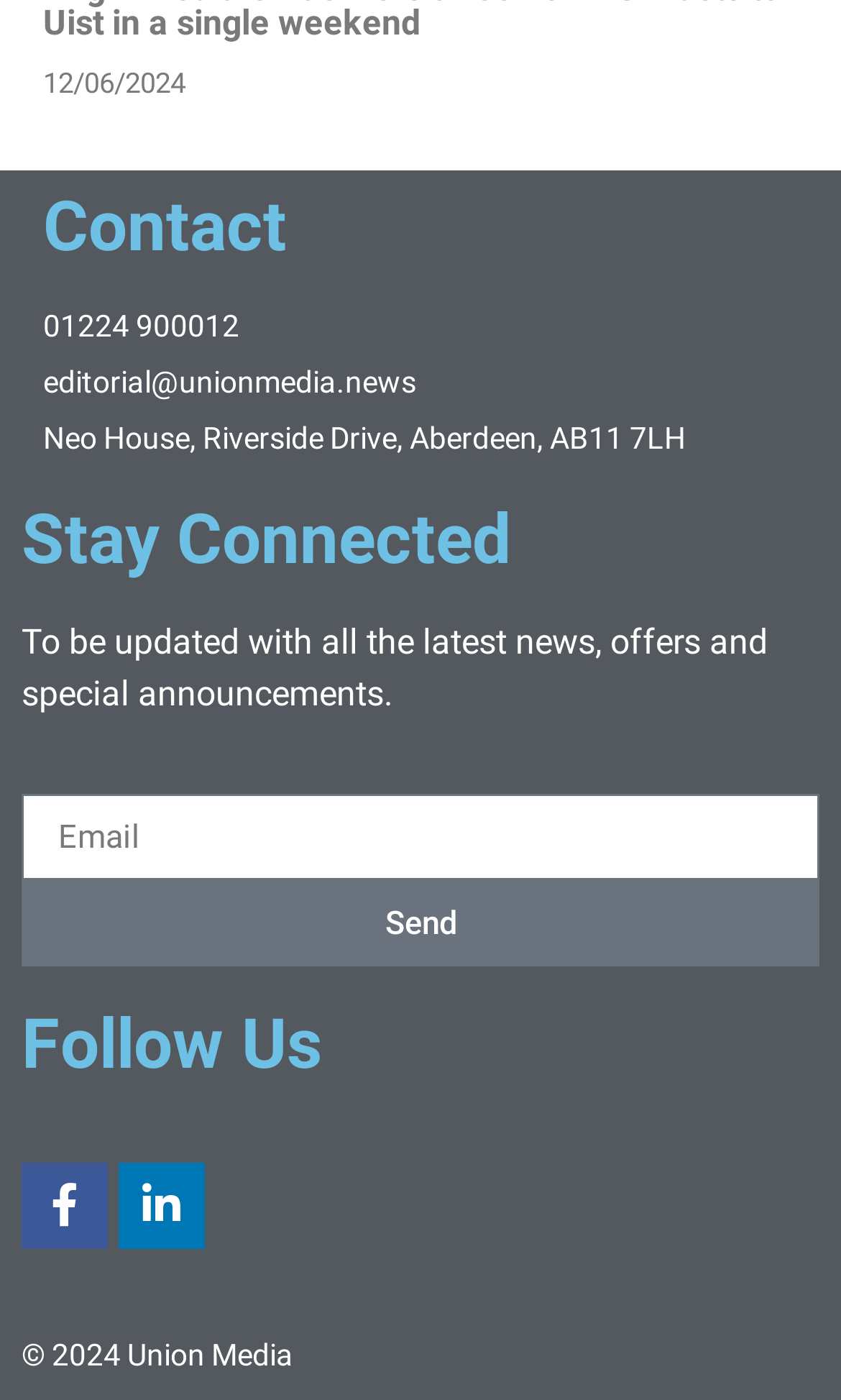Using the element description parent_node: Email name="form_fields[email]" placeholder="Email", predict the bounding box coordinates for the UI element. Provide the coordinates in (top-left x, top-left y, bottom-right x, bottom-right y) format with values ranging from 0 to 1.

[0.026, 0.567, 0.974, 0.629]